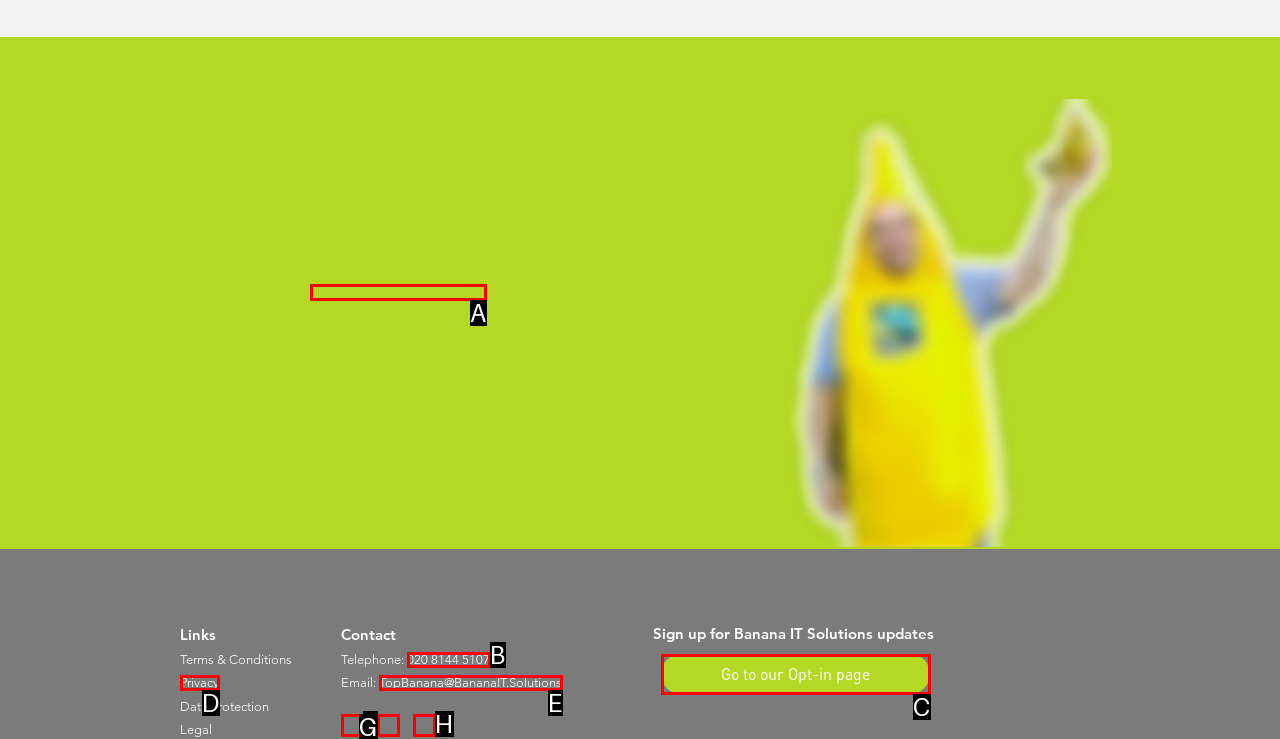Refer to the description: Go to our Opt-in page and choose the option that best fits. Provide the letter of that option directly from the options.

C